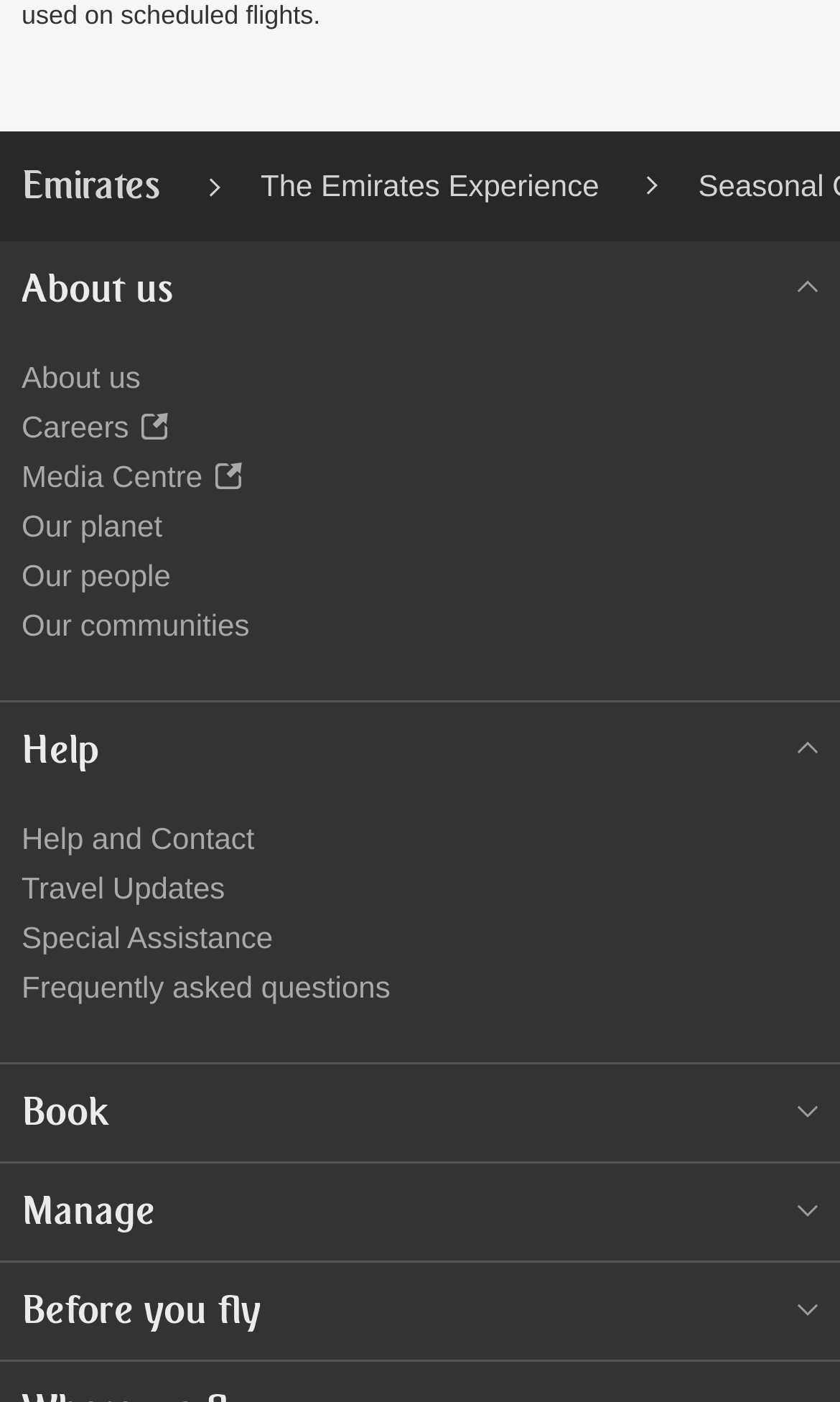What is the airline's name?
Utilize the information in the image to give a detailed answer to the question.

The airline's name is Emirates, which is evident from the link 'Emirates' at the top of the webpage.